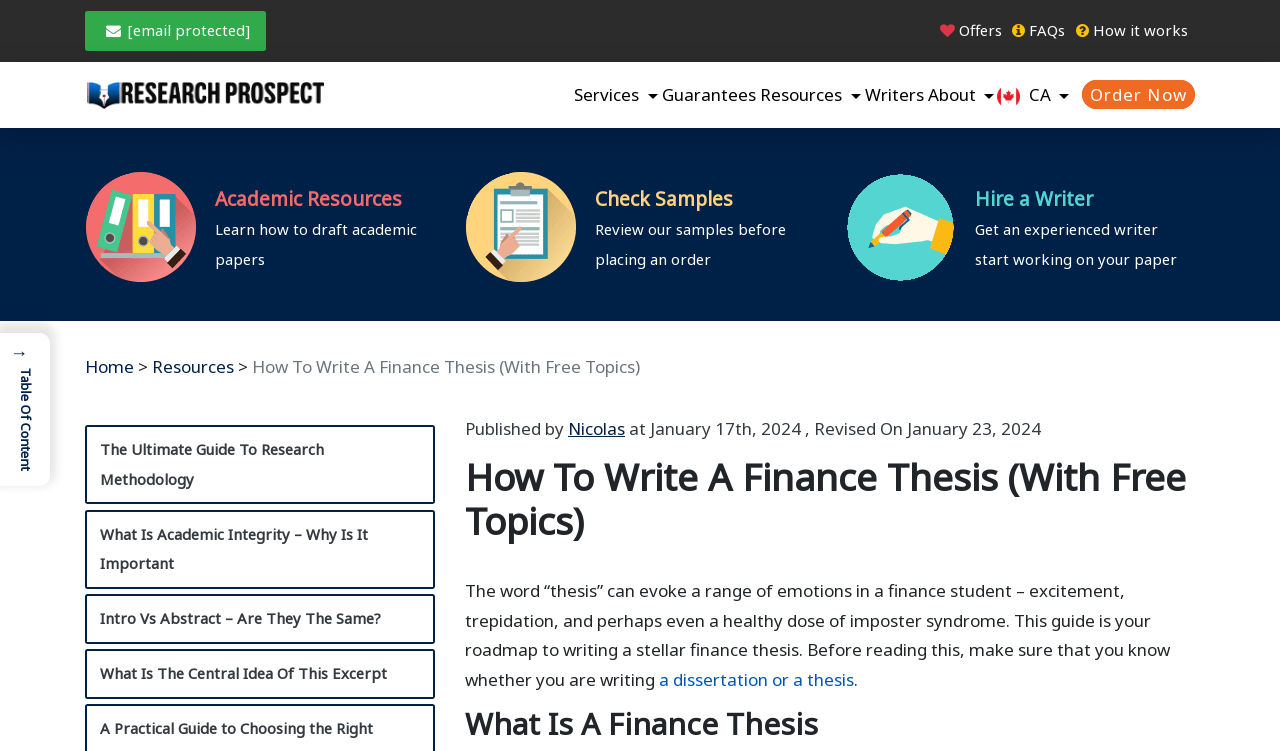Can you find the bounding box coordinates for the element to click on to achieve the instruction: "Check the 'Research Prospect Logo'"?

[0.066, 0.103, 0.254, 0.149]